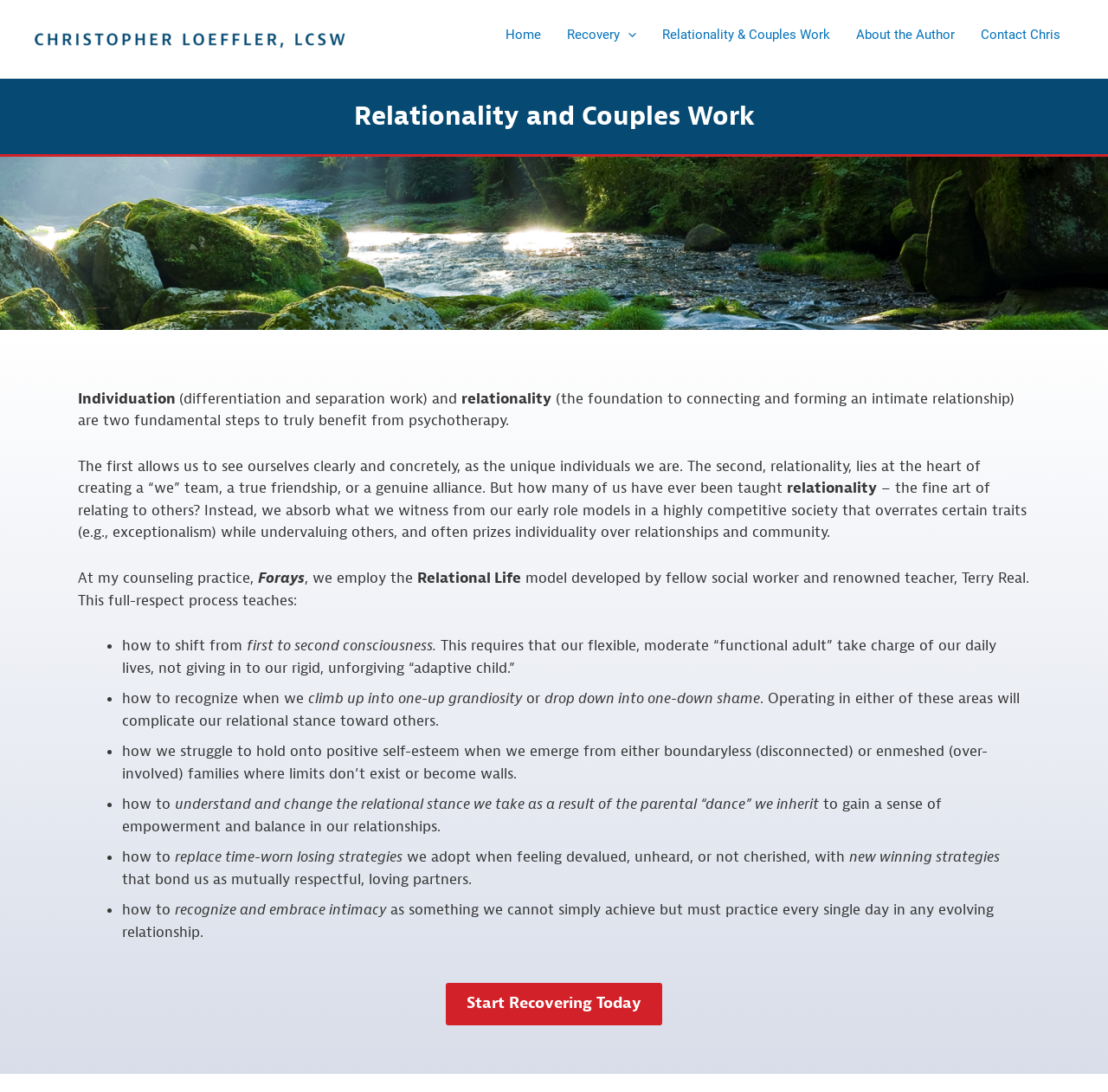Use a single word or phrase to answer the question:
What is the name of the model used in the counseling practice?

Relational Life